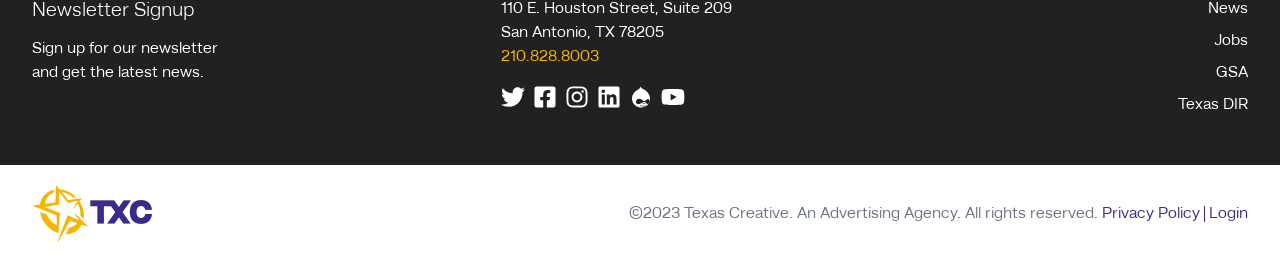Identify the bounding box coordinates of the section that should be clicked to achieve the task described: "Call the phone number".

[0.392, 0.187, 0.468, 0.248]